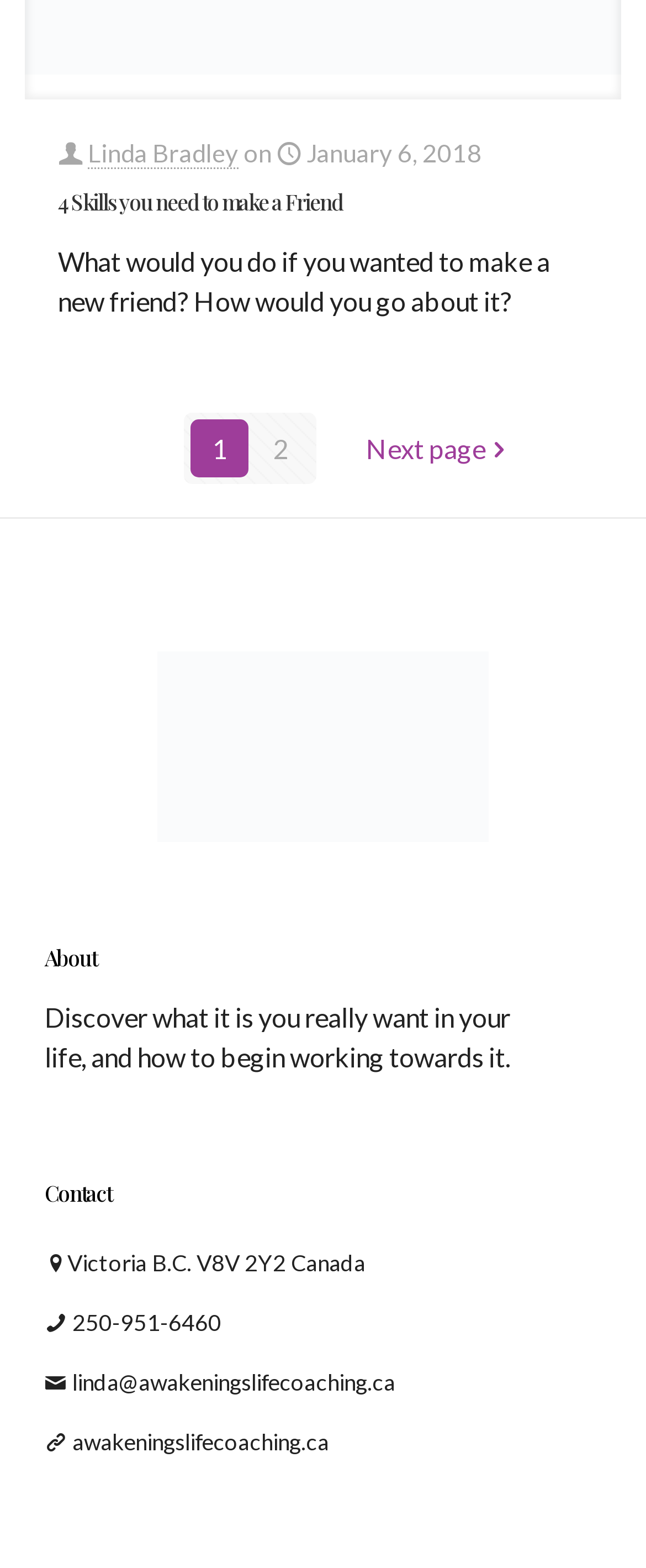What is the topic of the article?
Provide a comprehensive and detailed answer to the question.

The topic of the article can be inferred from the heading '4 Skills you need to make a Friend' and the subsequent text, which discusses how to make a new friend.